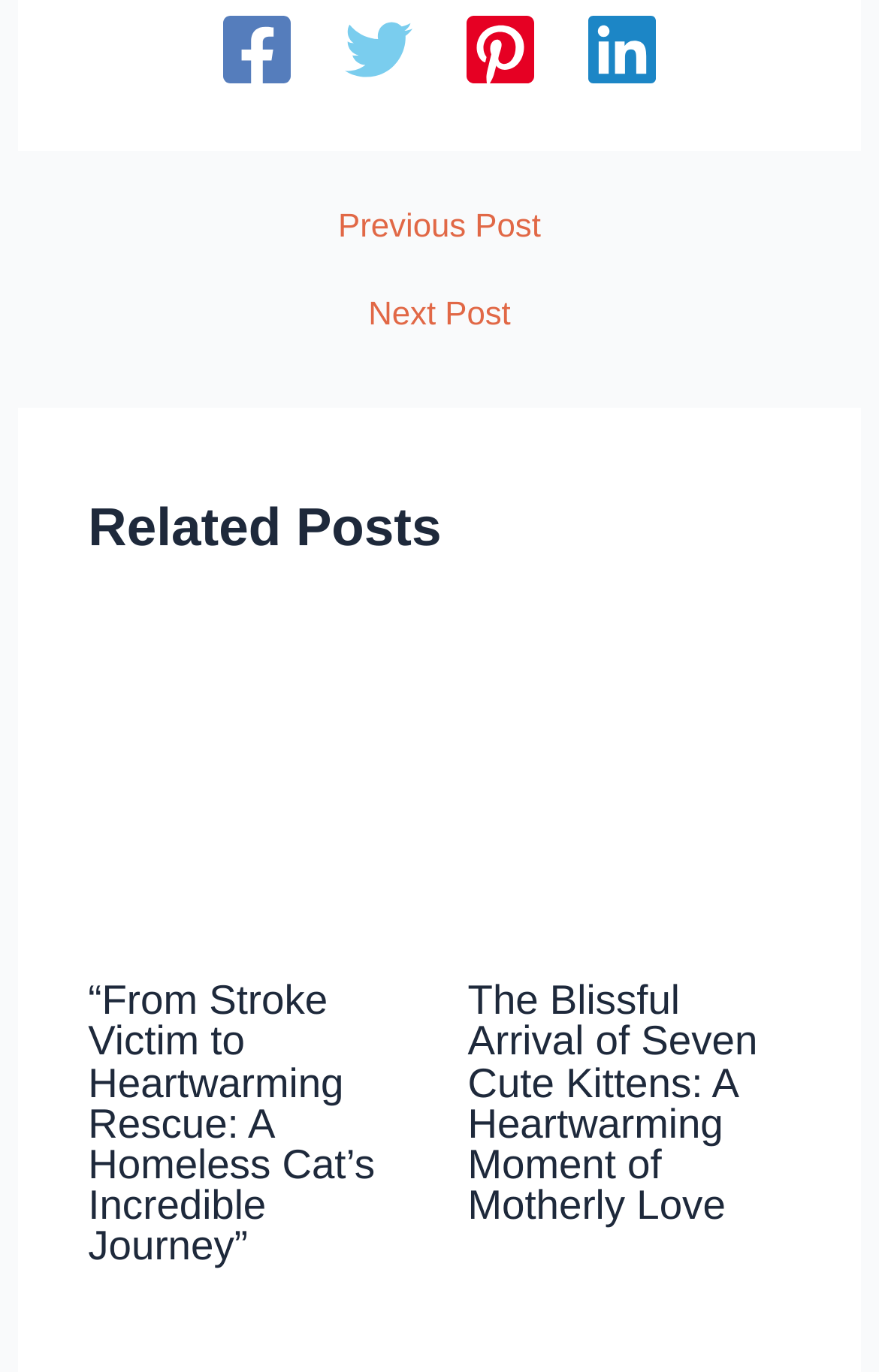Pinpoint the bounding box coordinates for the area that should be clicked to perform the following instruction: "Click on the link to check out the KitchenAid Diamond on Amazon".

None